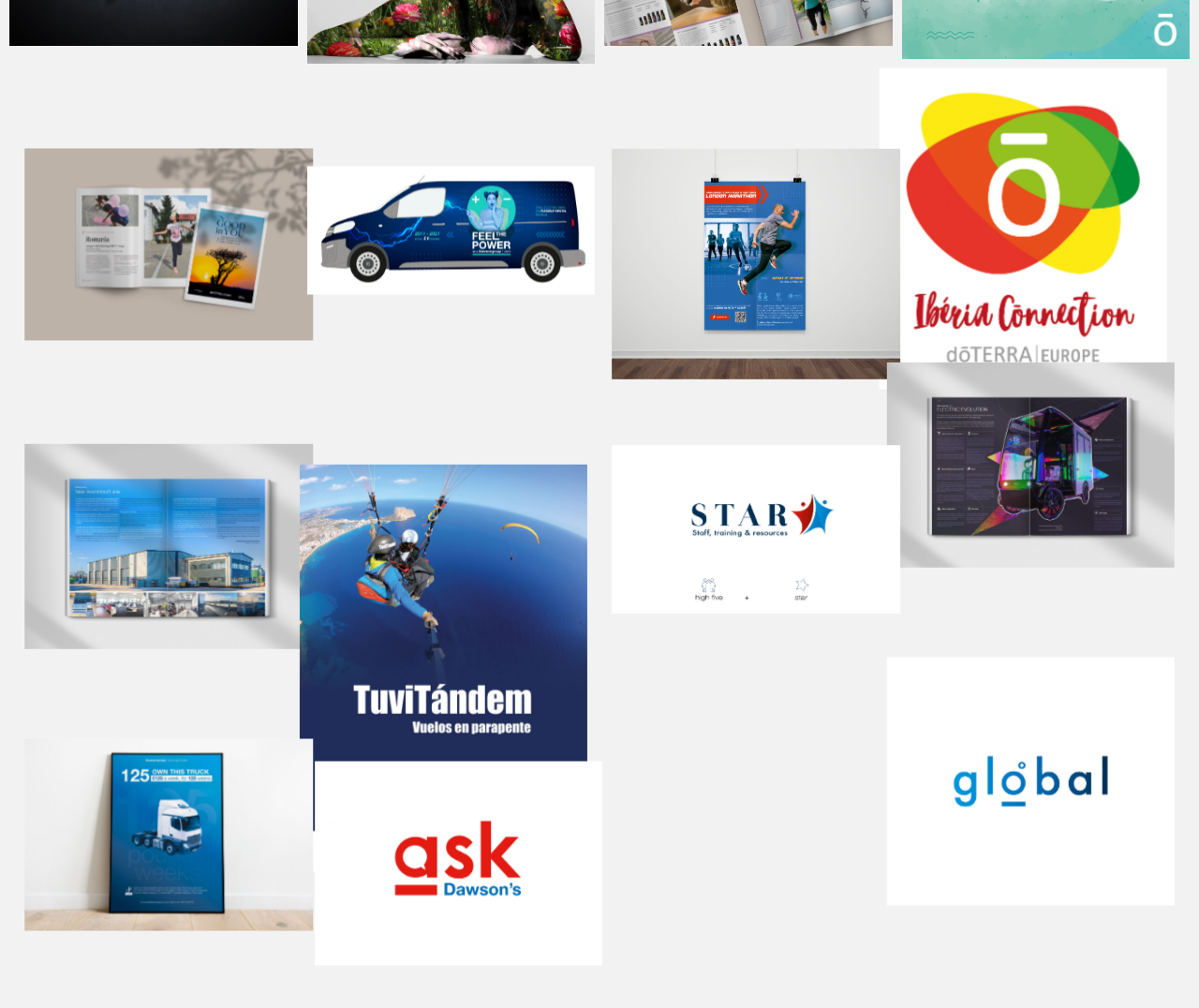Find the bounding box coordinates for the HTML element specified by: "Feel the power, van livery".

[0.271, 0.435, 0.417, 0.463]